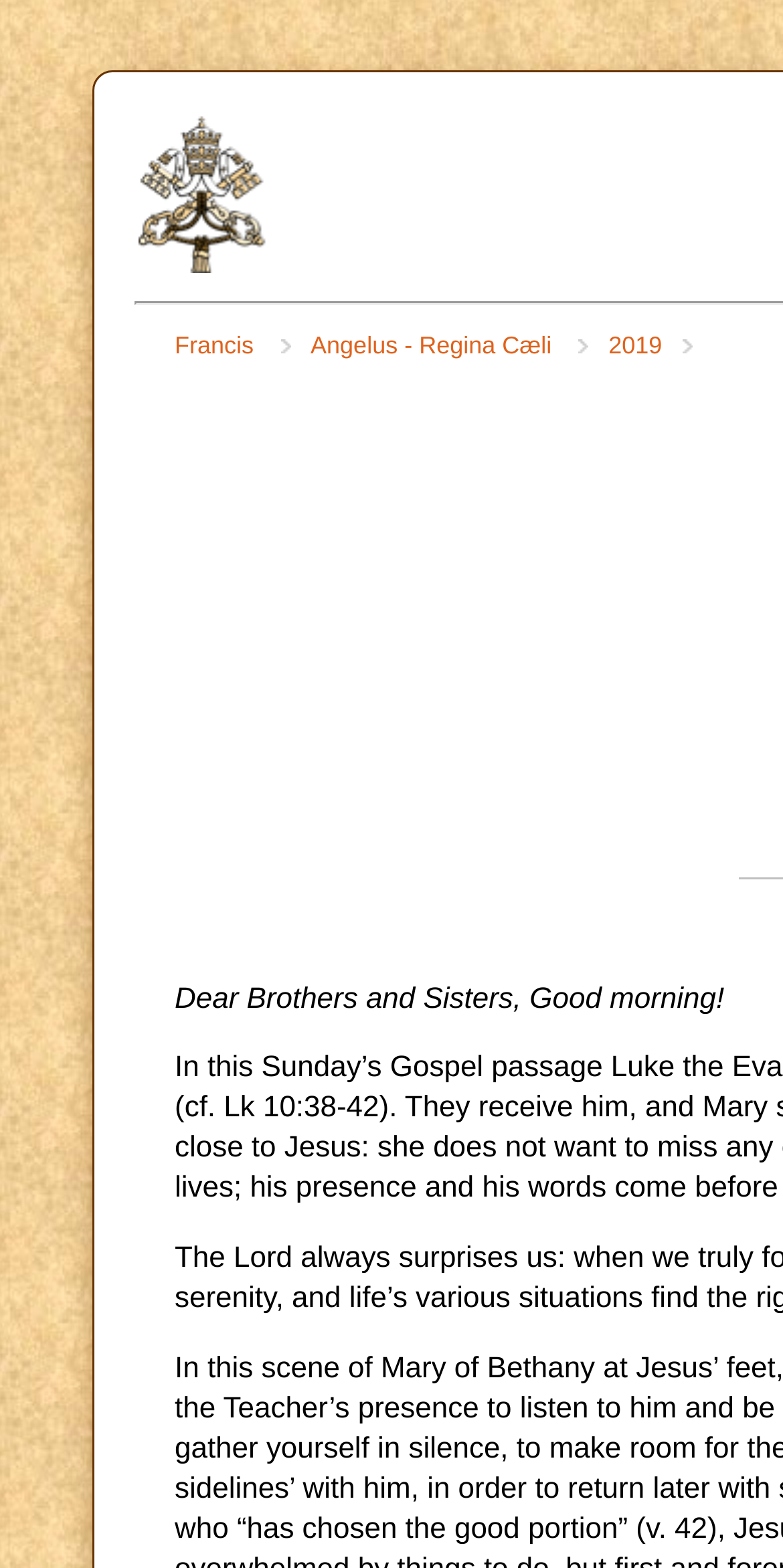Respond to the following question using a concise word or phrase: 
What is above the text 'Dear Brothers and Sisters, Good morning!'?

An image